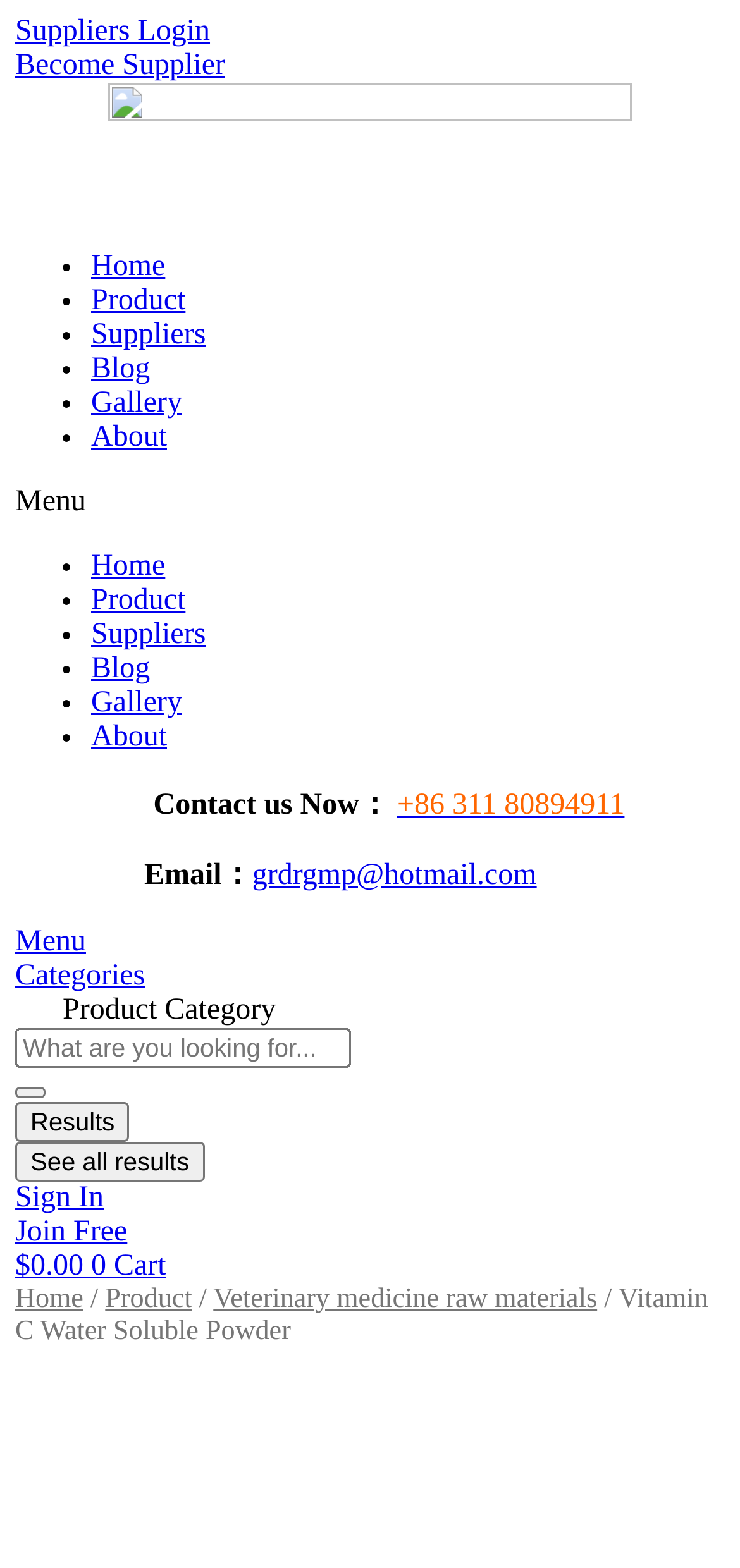Please find the bounding box coordinates for the clickable element needed to perform this instruction: "View the article published on 18.04.2018".

None